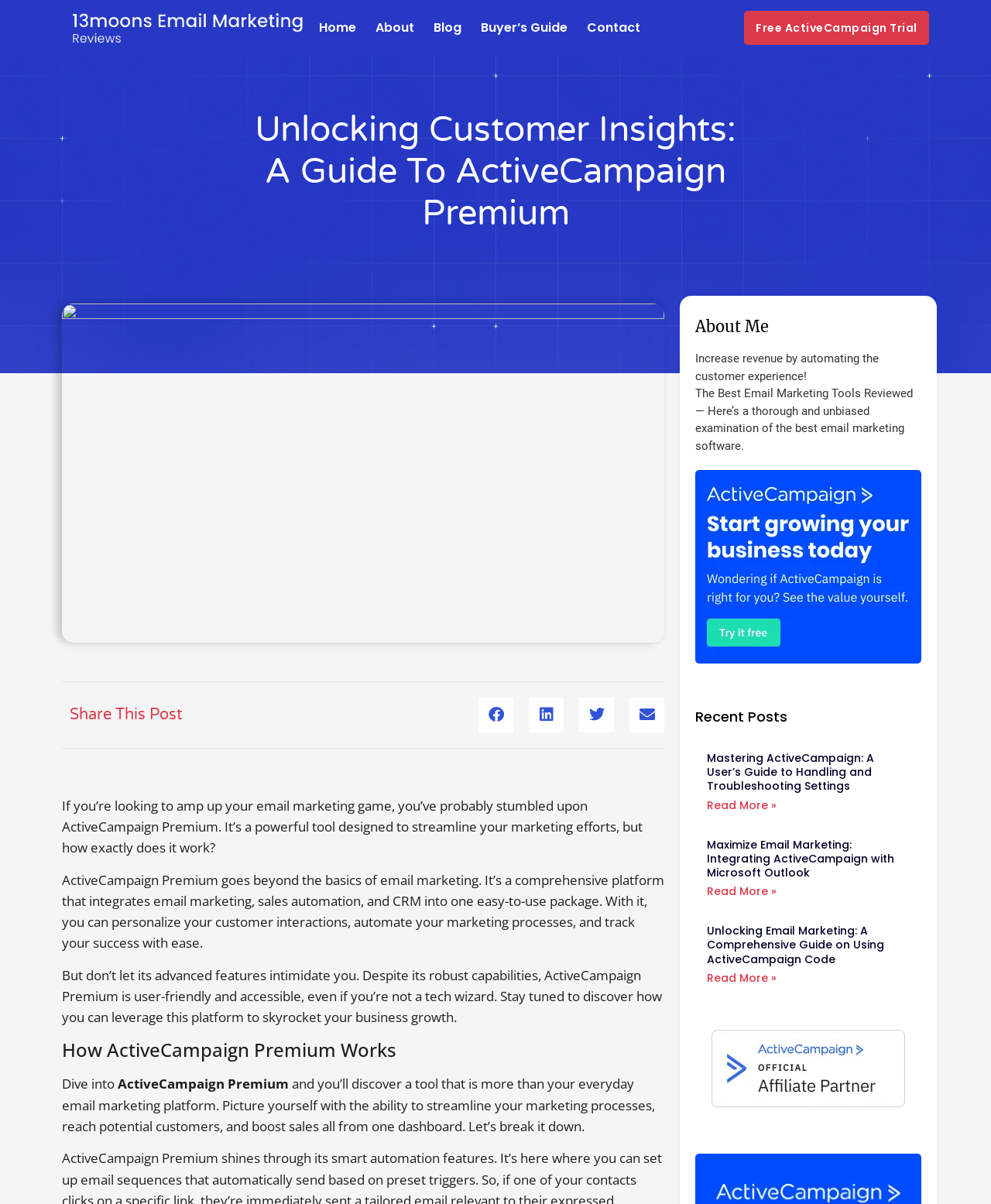Identify and provide the bounding box coordinates of the UI element described: "Buyer’s Guide". The coordinates should be formatted as [left, top, right, bottom], with each number being a float between 0 and 1.

[0.485, 0.0, 0.573, 0.046]